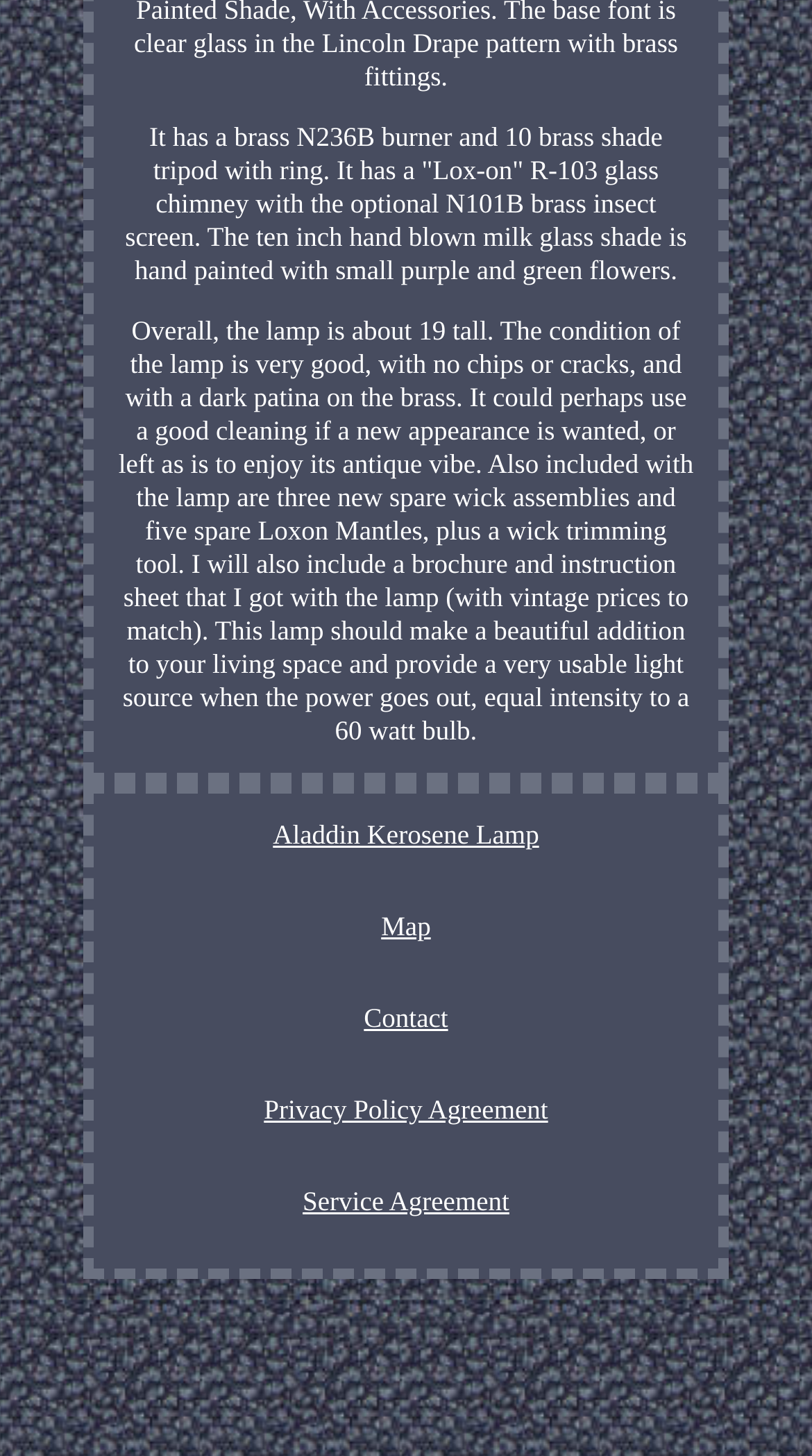Provide a single word or phrase to answer the given question: 
How tall is the lamp?

19 inches